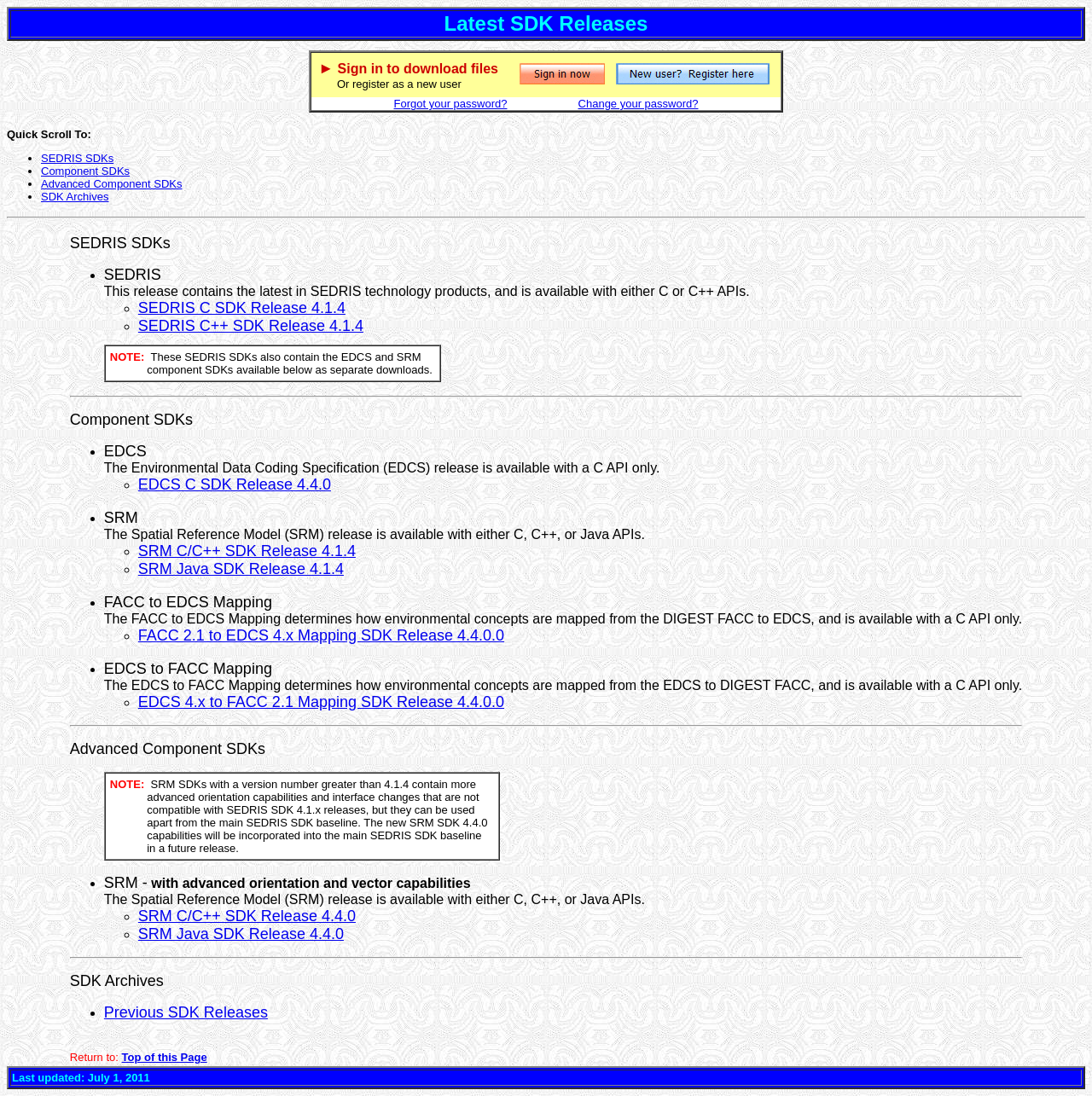Please identify the bounding box coordinates of the element that needs to be clicked to execute the following command: "Download SEDRIS C SDK Release 4.1.4". Provide the bounding box using four float numbers between 0 and 1, formatted as [left, top, right, bottom].

[0.126, 0.273, 0.316, 0.289]